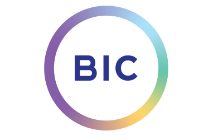Describe the image in great detail, covering all key points.

The image showcases the logo of the North East BIC (Business and Innovation Centre), prominently featuring the letters "BIC" in a bold, dark blue font against a backdrop of a circular gradient. The gradient transitions from purple to bright blue and yellow tones, creating a vibrant and modern appearance that represents innovation and progress. This logo is associated with the North East BIC, which plays a vital role in supporting businesses and fostering economic growth in the region.